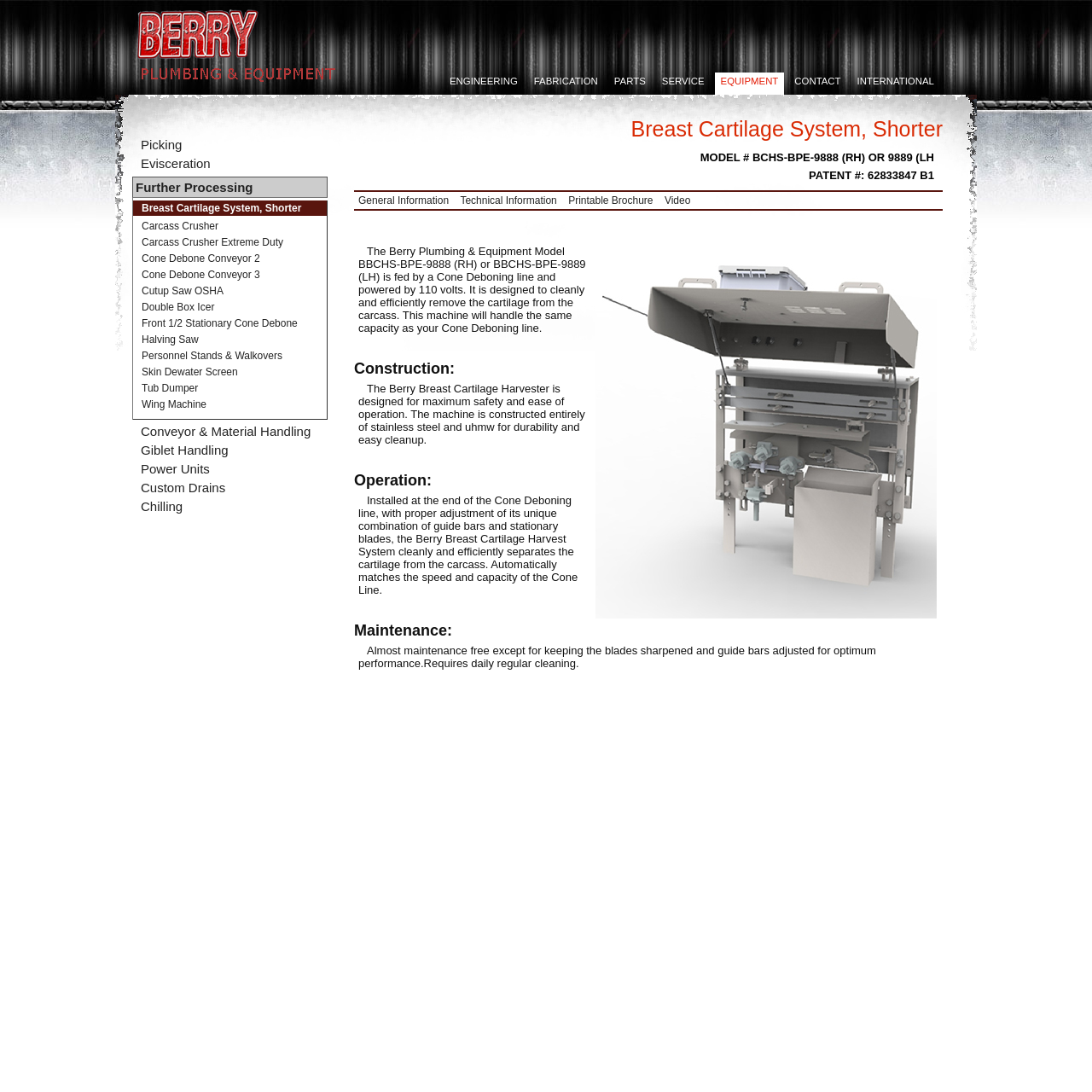Locate the bounding box coordinates of the clickable region necessary to complete the following instruction: "Watch the video of Berry Breast Cartilage Harvester". Provide the coordinates in the format of four float numbers between 0 and 1, i.e., [left, top, right, bottom].

[0.605, 0.174, 0.636, 0.193]